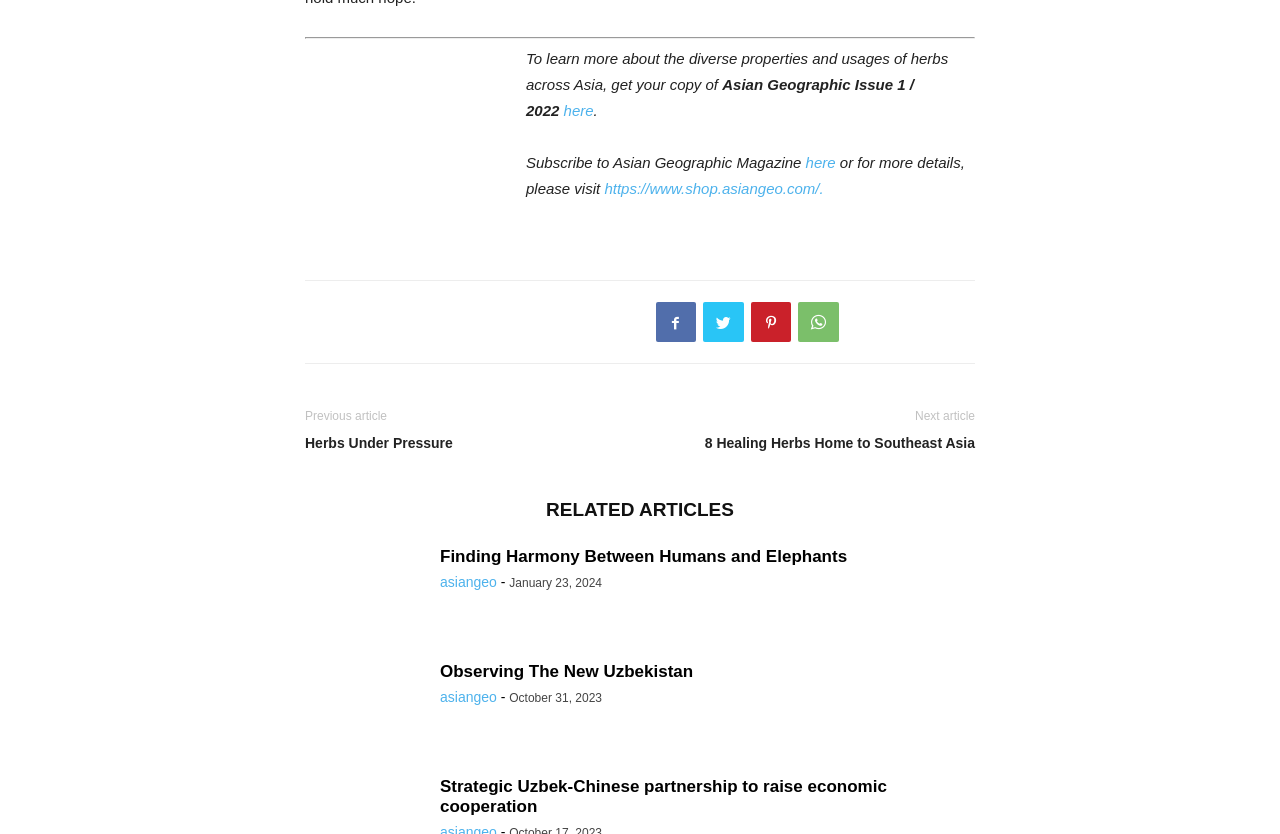Can you specify the bounding box coordinates of the area that needs to be clicked to fulfill the following instruction: "Visit the shop by clicking 'https://www.shop.asiangeo.com/'"?

[0.472, 0.216, 0.643, 0.236]